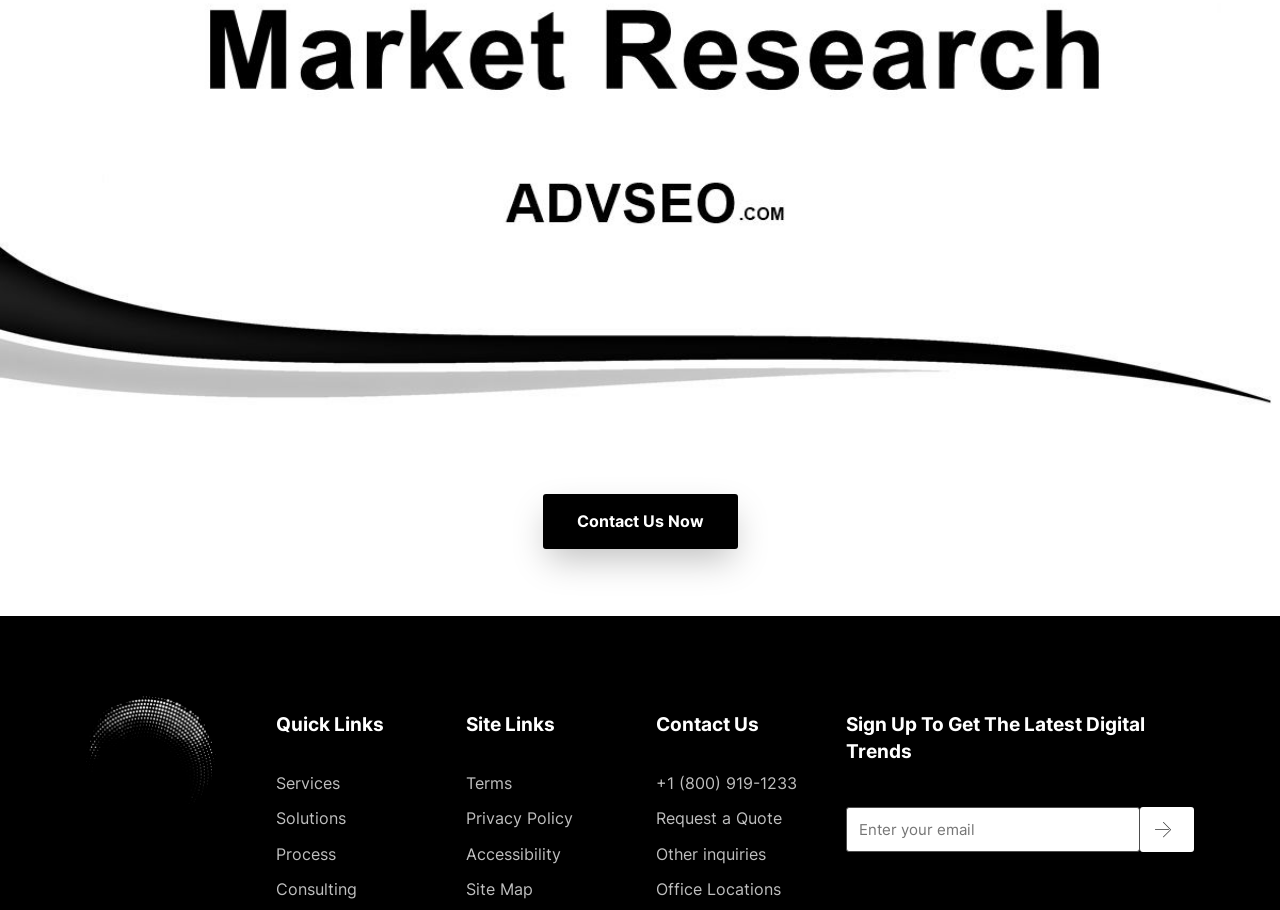Please provide a one-word or short phrase answer to the question:
What is the phone number to contact?

1 (800) 919-1233